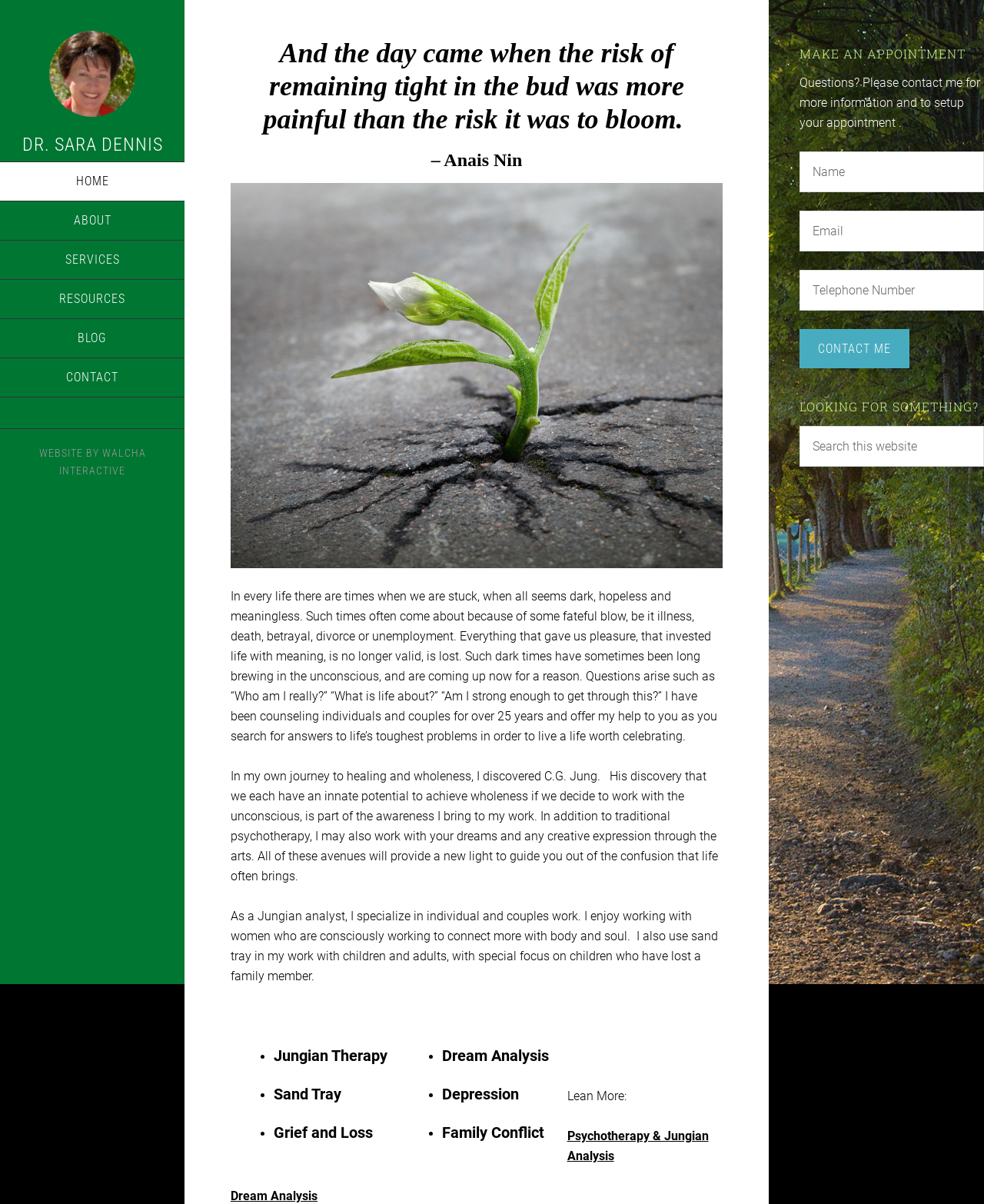Create a detailed summary of all the visual and textual information on the webpage.

This webpage is about Dr. Sara Dennis, a psychotherapist in Pasadena, California. At the top of the page, there is a navigation menu with links to different sections of the website, including "Home", "About", "Services", "Resources", "Blog", and "Contact". Below the navigation menu, there is a quote from Anais Nin, accompanied by an image of a sprout growing out of a pavement.

The main content of the page is divided into two sections. On the left side, there is a section that introduces Dr. Dennis and her work as a Jungian analyst. The text describes her approach to therapy, which includes working with dreams and creative expression through the arts. There are also several bullet points listing her specialties, including Jungian therapy, dream analysis, sand tray, depression, grief and loss, and family conflict.

On the right side, there is a sidebar with a heading "Primary Sidebar". This section includes a call to action to make an appointment, a contact form, and a search bar. The contact form has fields for name, email, and telephone number, and a button to submit the form. The search bar allows users to search the website.

At the bottom of the page, there is a copyright notice with a link to the website designer, Walcha Interactive.